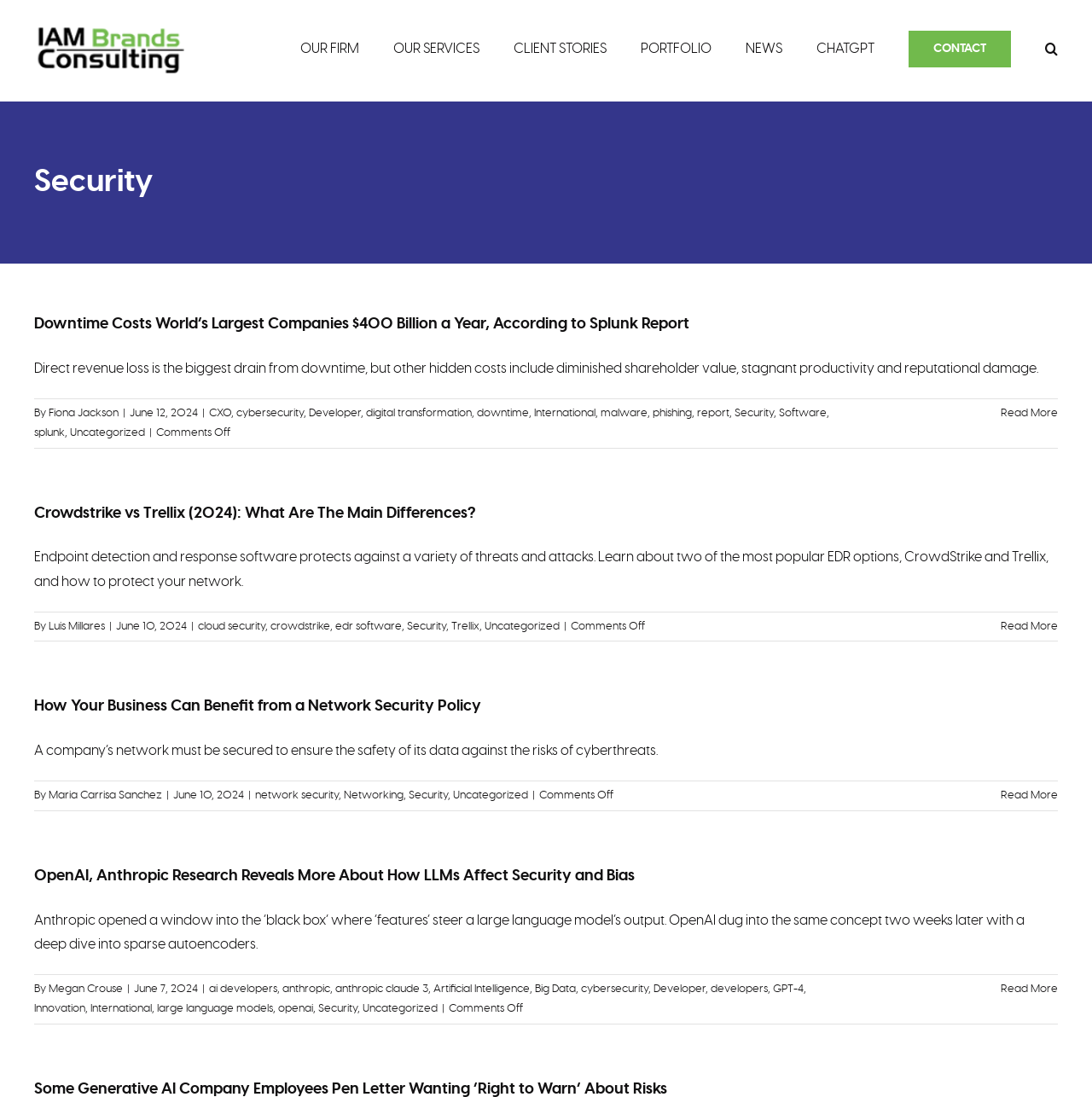Kindly respond to the following question with a single word or a brief phrase: 
How many articles are on this webpage?

3